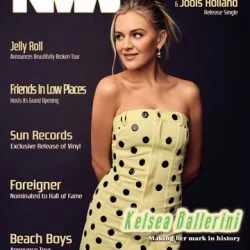What is the focus of this edition of the publication?
Could you answer the question with a detailed and thorough explanation?

The caption suggests that this edition is likely focused on honoring achievements in the music industry, with a particular emphasis on nominating and celebrating artists, as it features a mix of contemporary and classic music references.